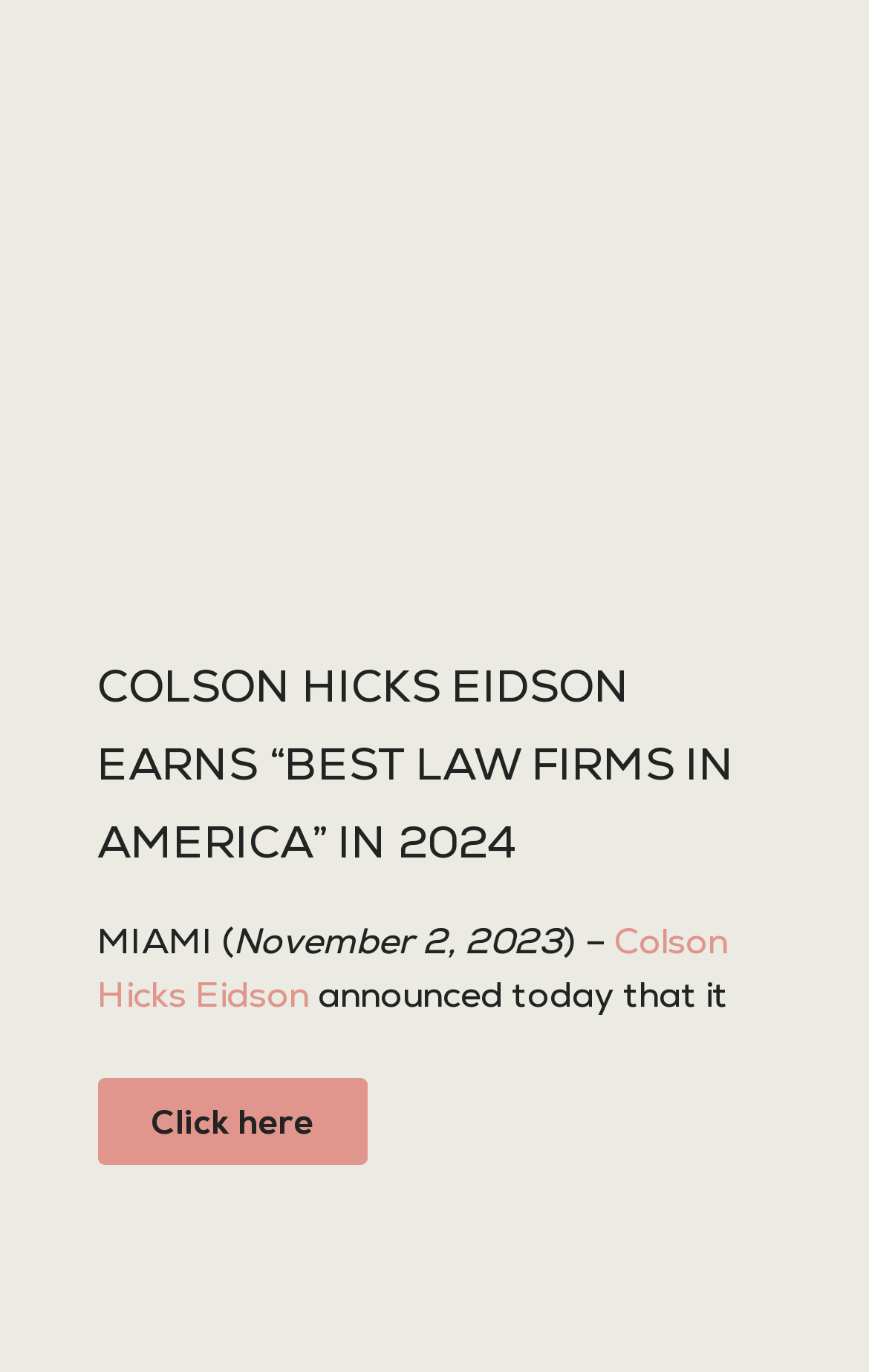Please examine the image and answer the question with a detailed explanation:
Where is the law firm based?

I found the answer by reading the text 'MIAMI (' which is followed by a date, indicating that Miami is the location of the law firm.